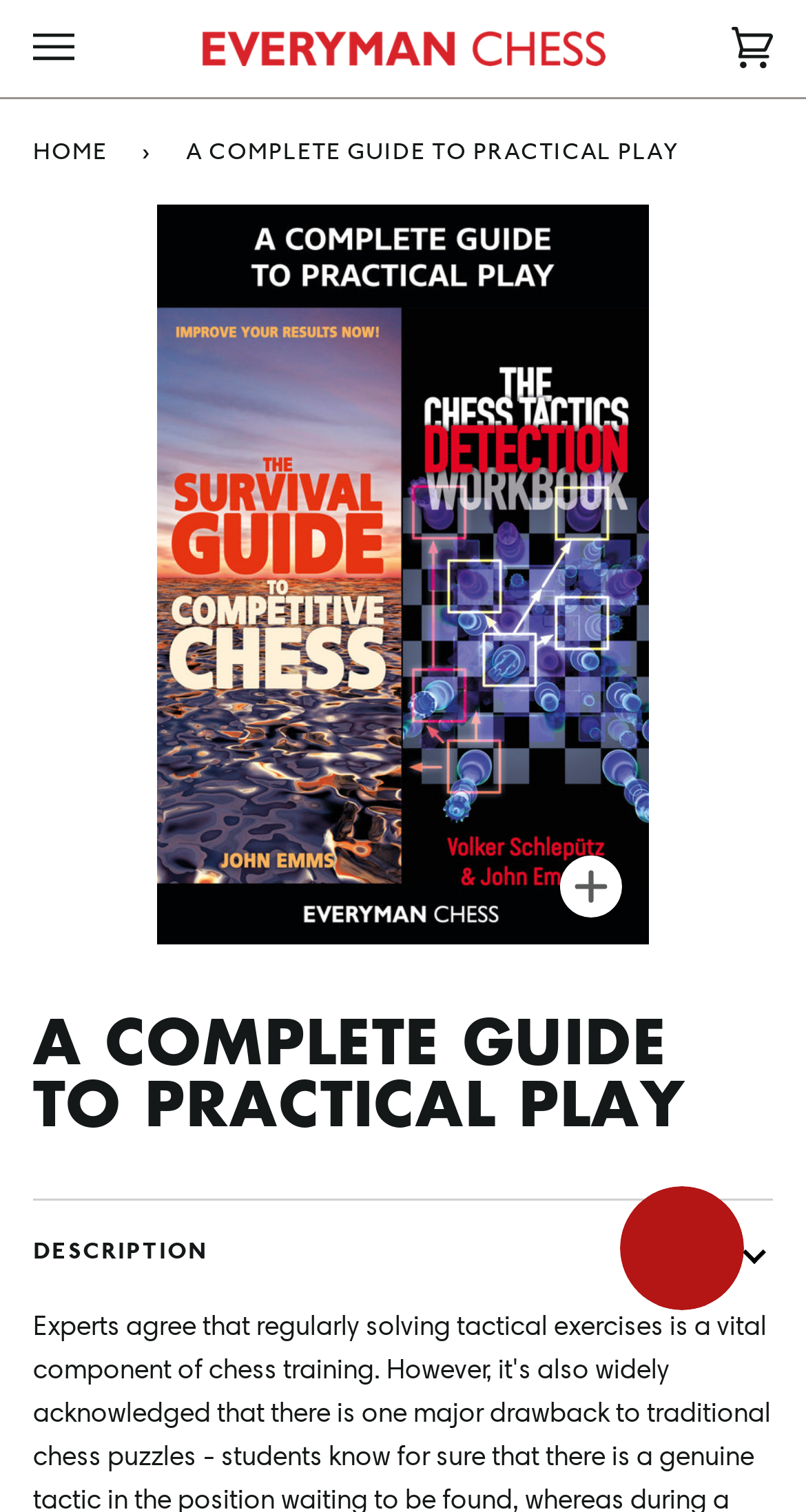Please locate the UI element described by "Entrepreneurial Leadership" and provide its bounding box coordinates.

None